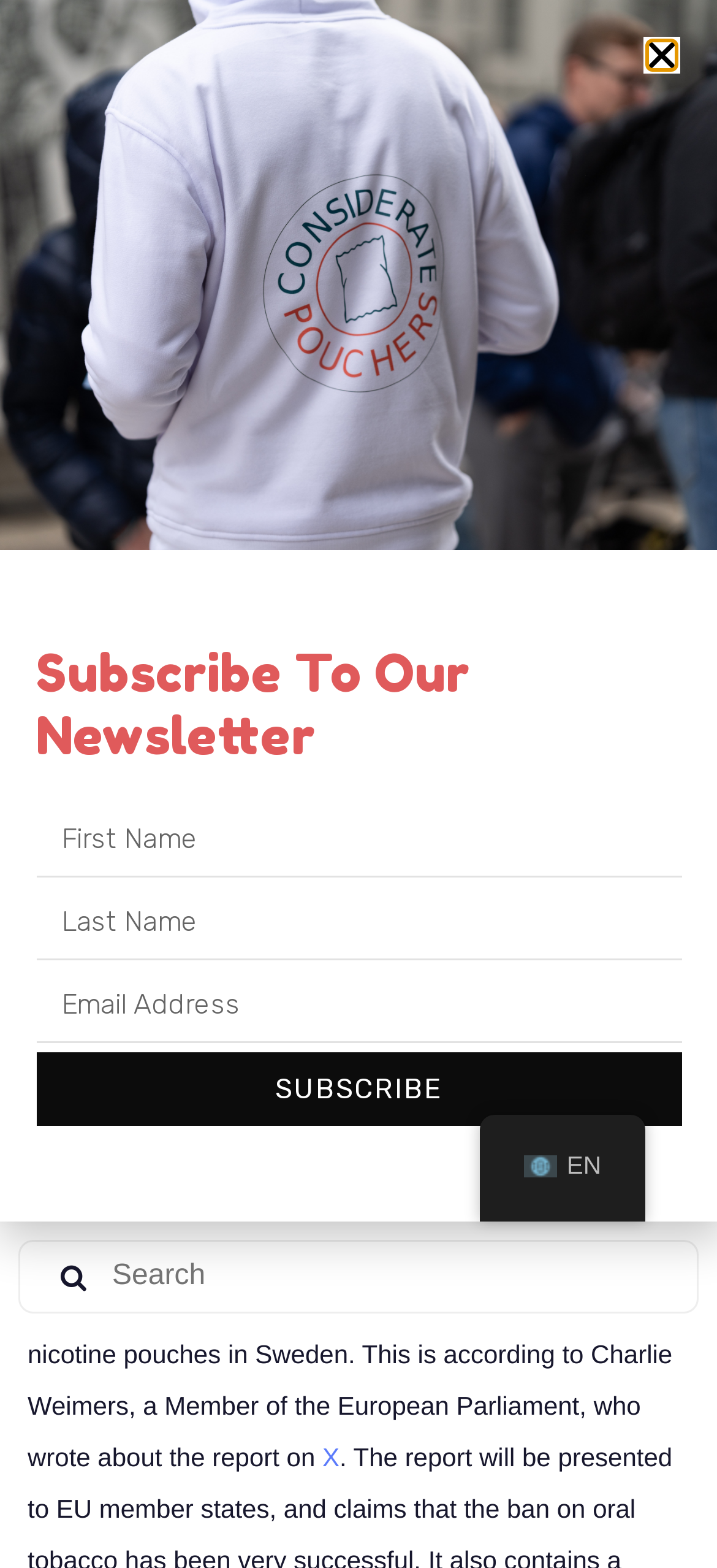Determine the bounding box coordinates for the area that should be clicked to carry out the following instruction: "Read the article about preventing student loan wage garnishment".

None